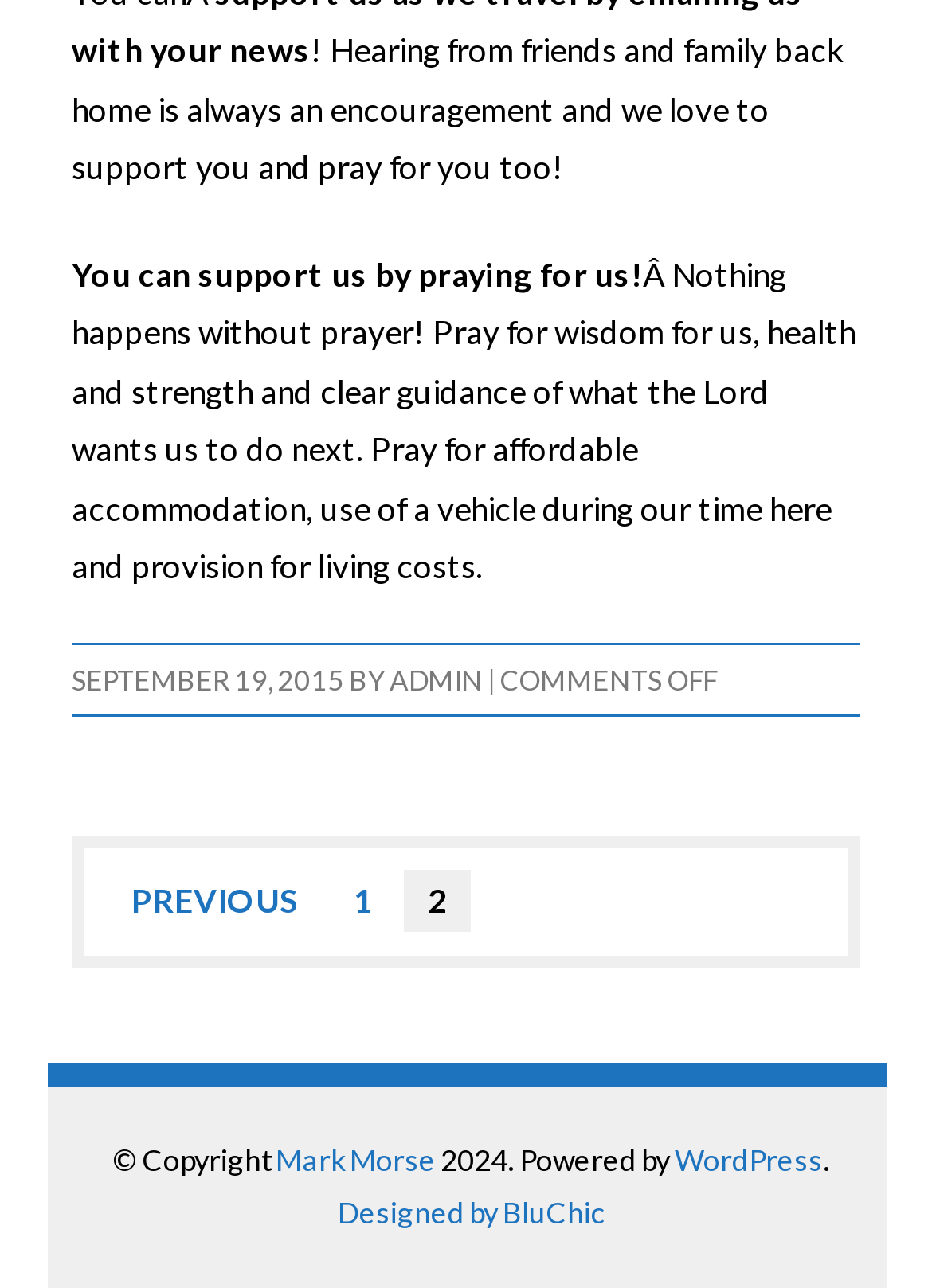Please use the details from the image to answer the following question comprehensively:
What is the date of the blog post?

I found the date of the blog post by looking at the text 'SEPTEMBER 19, 2015' which is located below the main text and above the 'BY ADMIN' text.